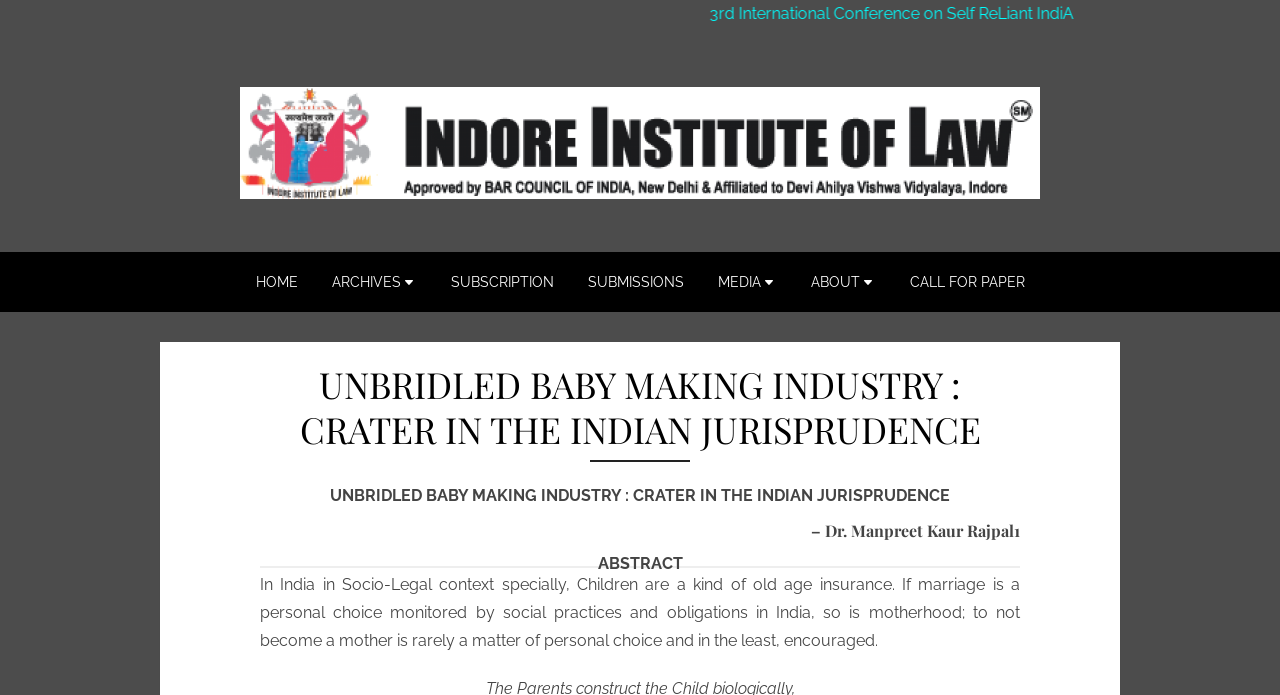Respond to the following query with just one word or a short phrase: 
What is the purpose of the link 'CALL FOR PAPER'?

To submit a paper